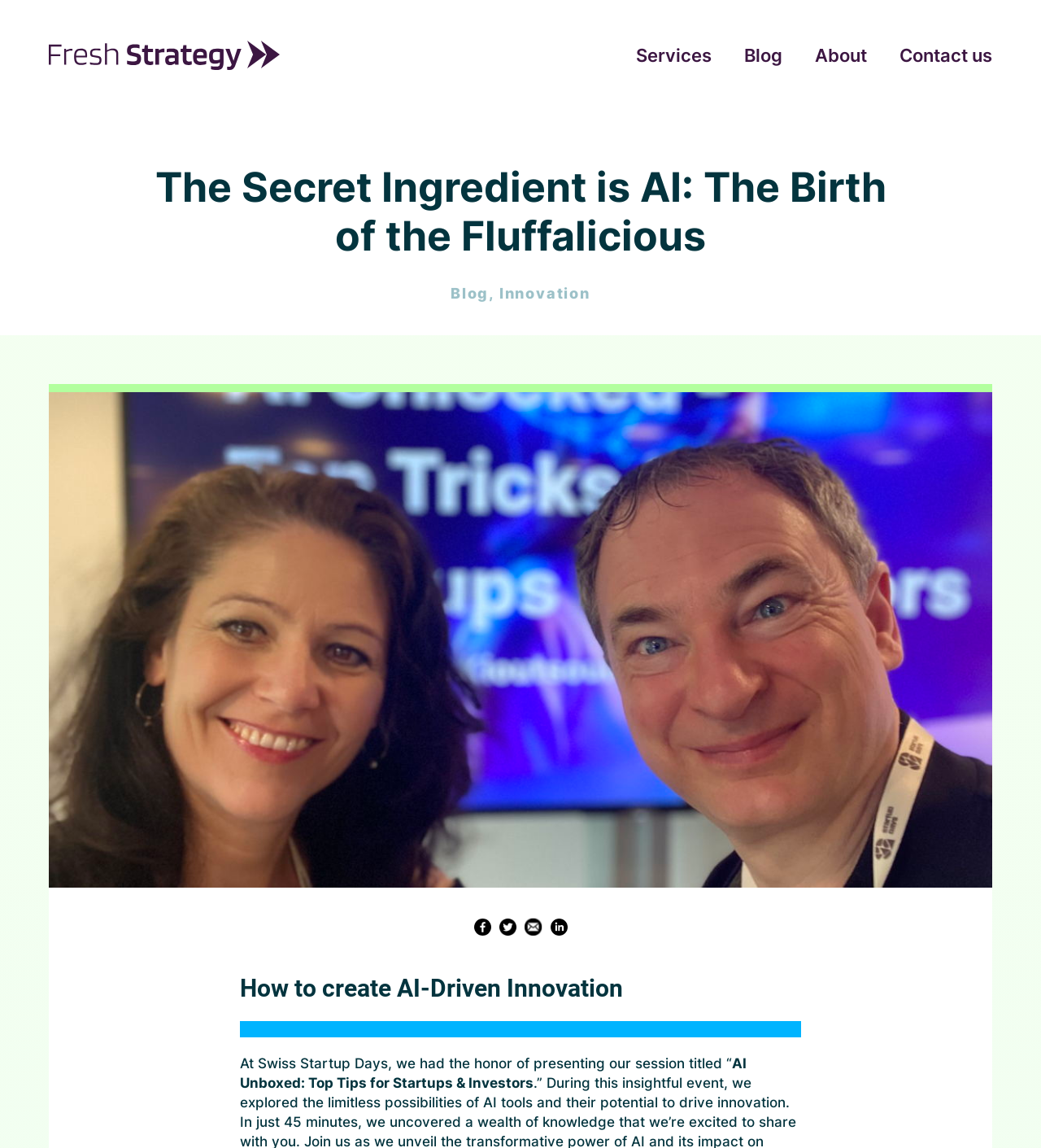Locate the bounding box coordinates of the clickable region to complete the following instruction: "Subscribe to receive information updates."

None